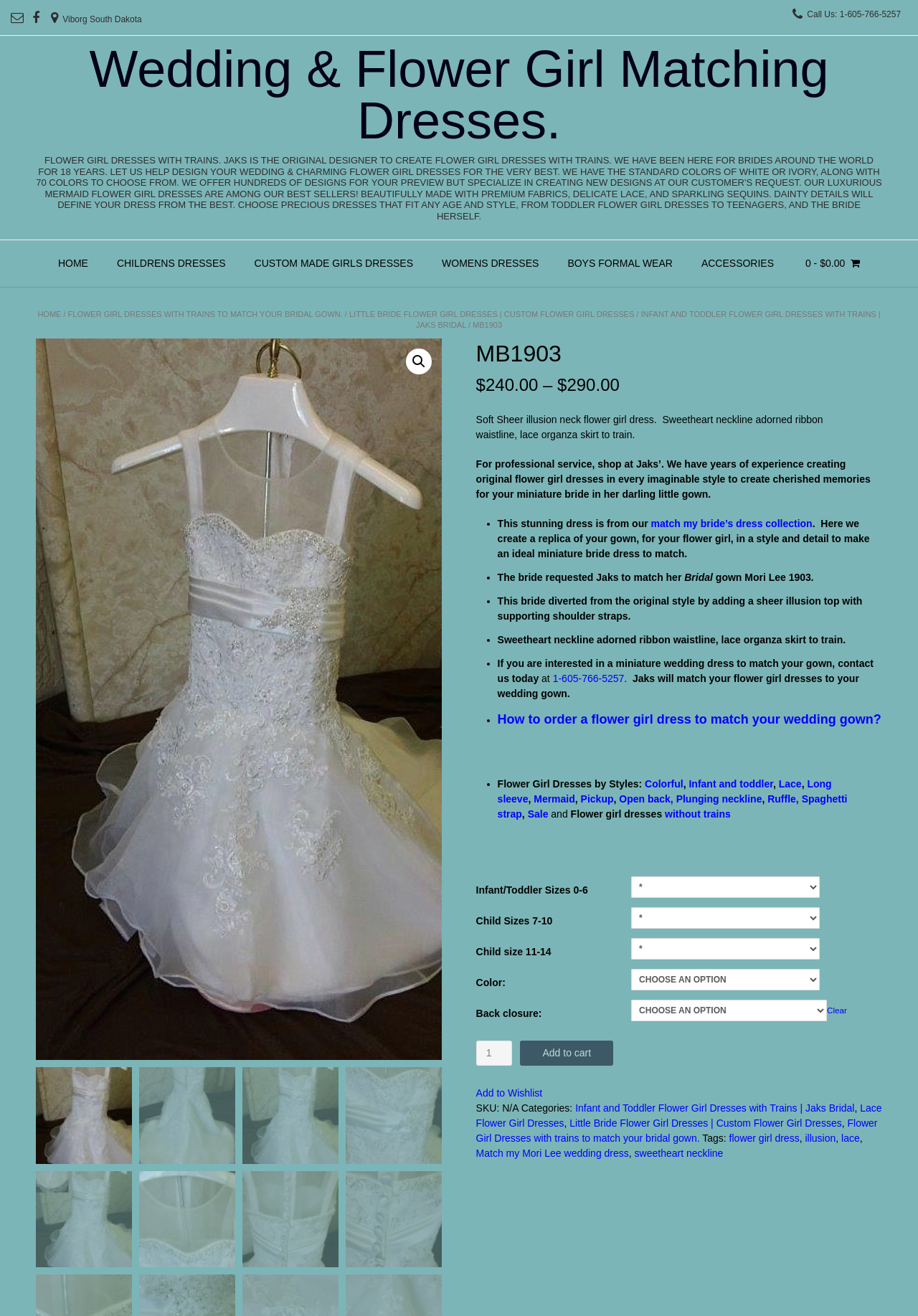What is the contact information for Jaks?
Answer the question in a detailed and comprehensive manner.

The webpage provides a phone number, '1-605-766-5257', as the contact information for Jaks, which can be used to reach out to them for inquiries or orders.